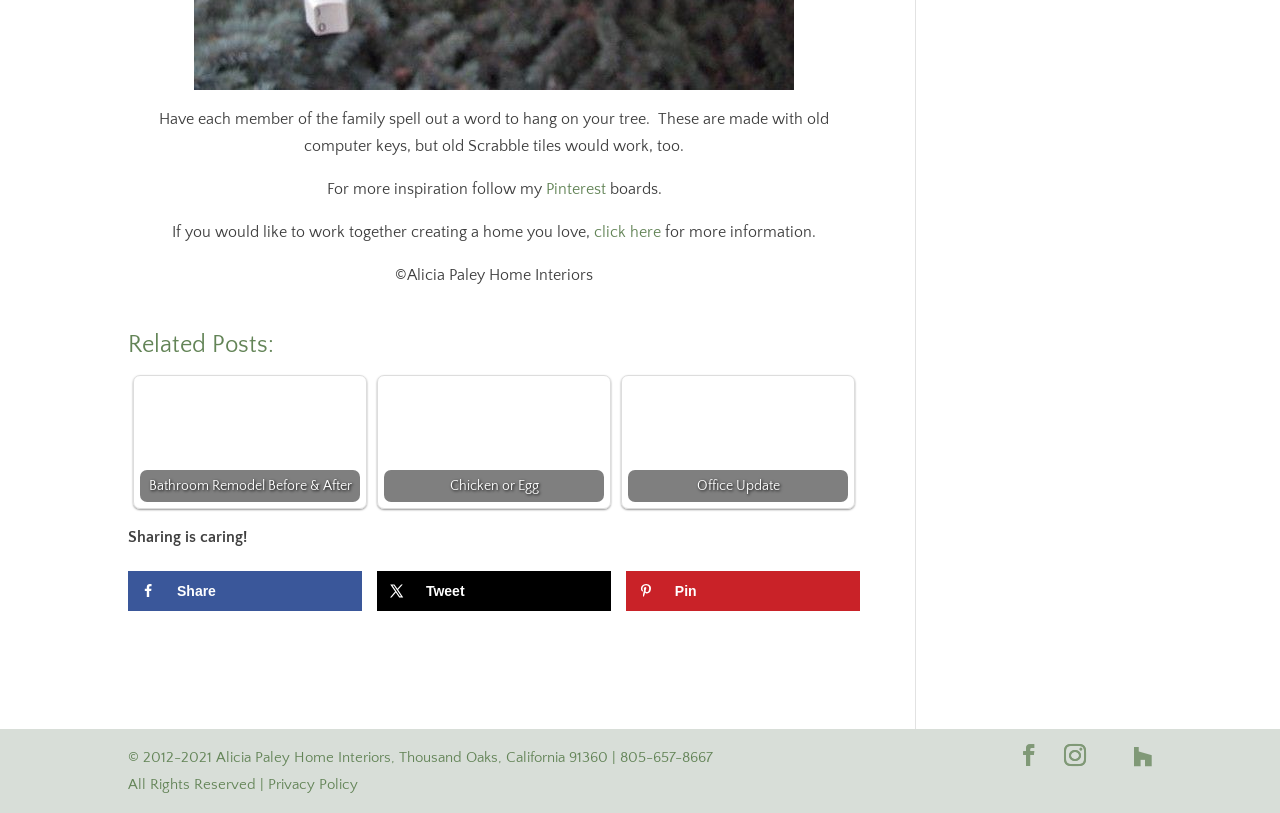Highlight the bounding box coordinates of the element you need to click to perform the following instruction: "Unsubscribe from the email list."

None